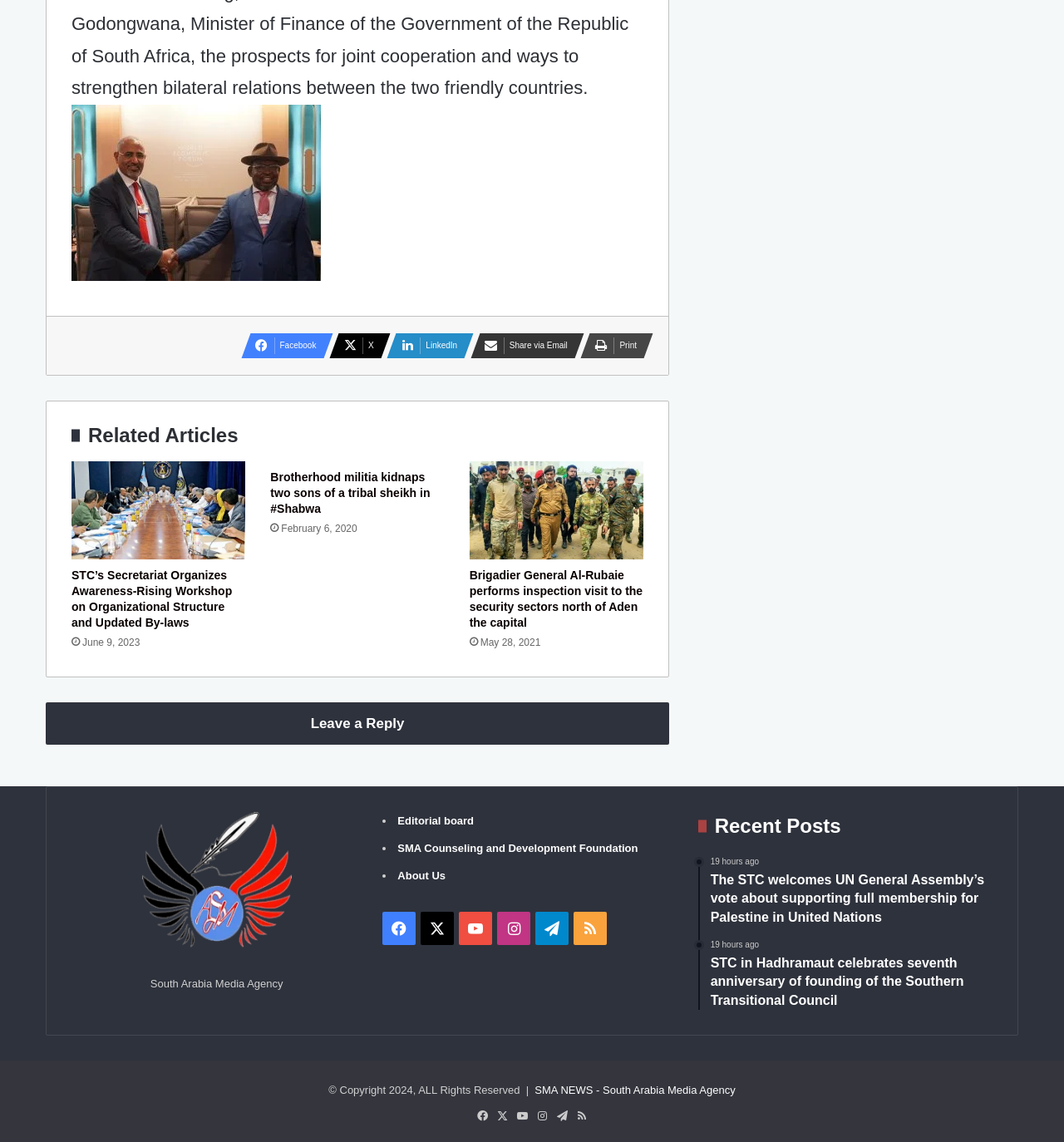Please specify the bounding box coordinates in the format (top-left x, top-left y, bottom-right x, bottom-right y), with all values as floating point numbers between 0 and 1. Identify the bounding box of the UI element described by: Leave a Reply

[0.043, 0.615, 0.629, 0.652]